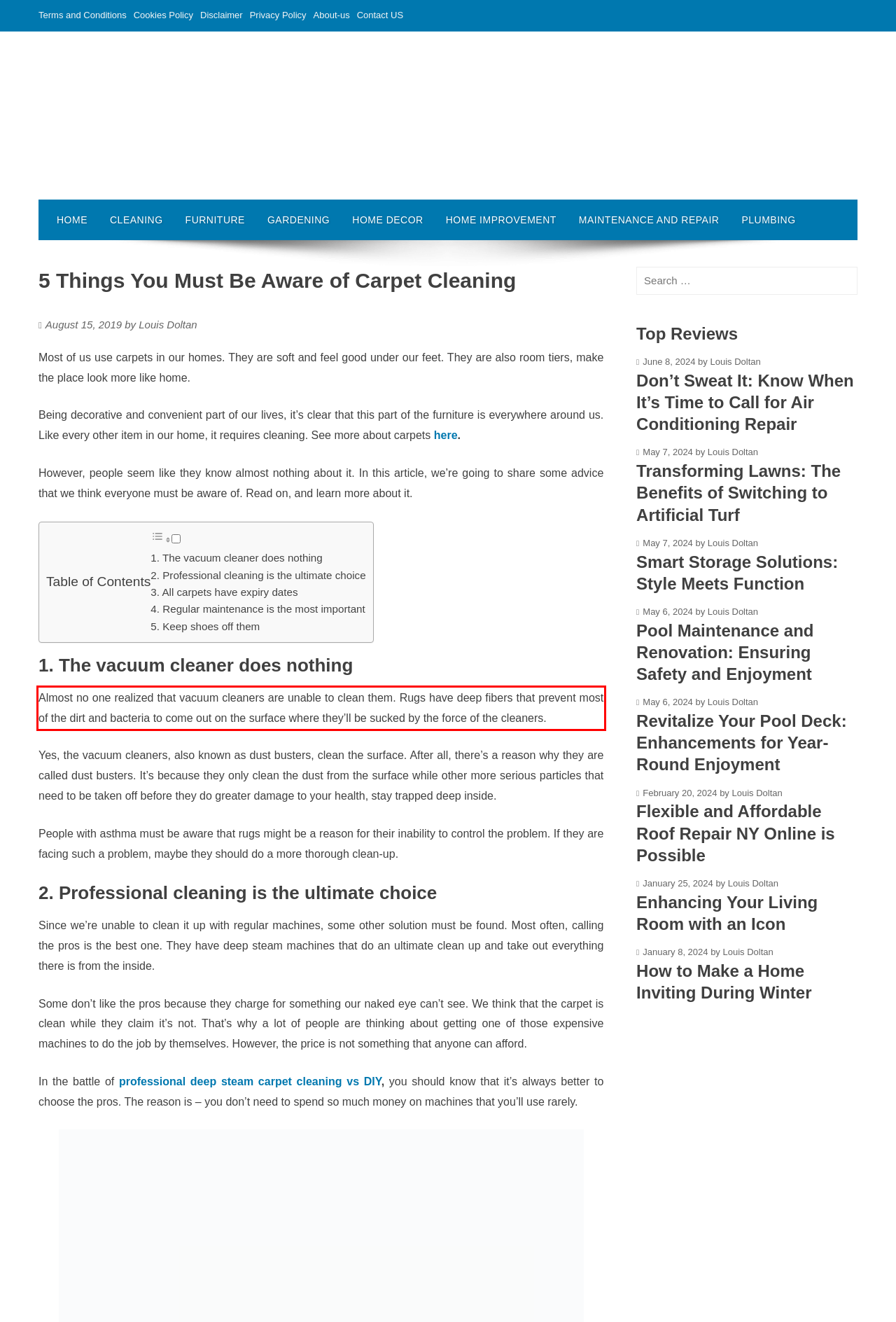Using the provided screenshot of a webpage, recognize the text inside the red rectangle bounding box by performing OCR.

Almost no one realized that vacuum cleaners are unable to clean them. Rugs have deep fibers that prevent most of the dirt and bacteria to come out on the surface where they’ll be sucked by the force of the cleaners.